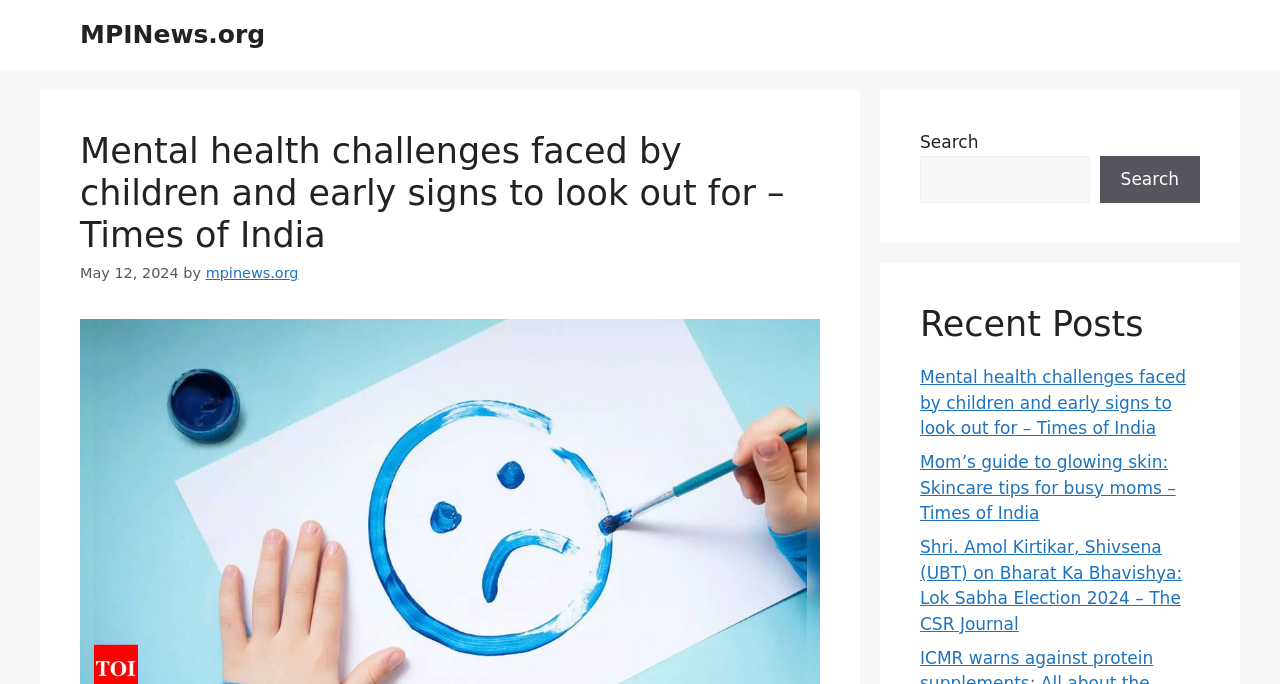Generate a thorough description of the webpage.

The webpage is a news website, specifically focused on home gardening, terrace gardening, and tools. At the top, there is a banner that spans the entire width of the page, containing the website's name "MPINews.org" in a prominent heading. Below the banner, there is a header section that takes up about a third of the page's height, featuring a heading with a news article title "Mental health challenges faced by children and early signs to look out for – Times of India". This heading is accompanied by a link to the article, a timestamp "May 12, 2024", and another link to the website "mpinews.org".

On the right side of the page, there is a complementary section that takes up about a quarter of the page's width. This section contains a search bar with a label "Search", a search box, and a search button. Below the search bar, there is a heading "Recent Posts" followed by a list of three news article links, including the same article mentioned earlier, as well as "Mom’s guide to glowing skin: Skincare tips for busy moms – Times of India" and "Shri. Amol Kirtikar, Shivsena (UBT) on Bharat Ka Bhavishya: Lok Sabha Election 2024 – The CSR Journal".